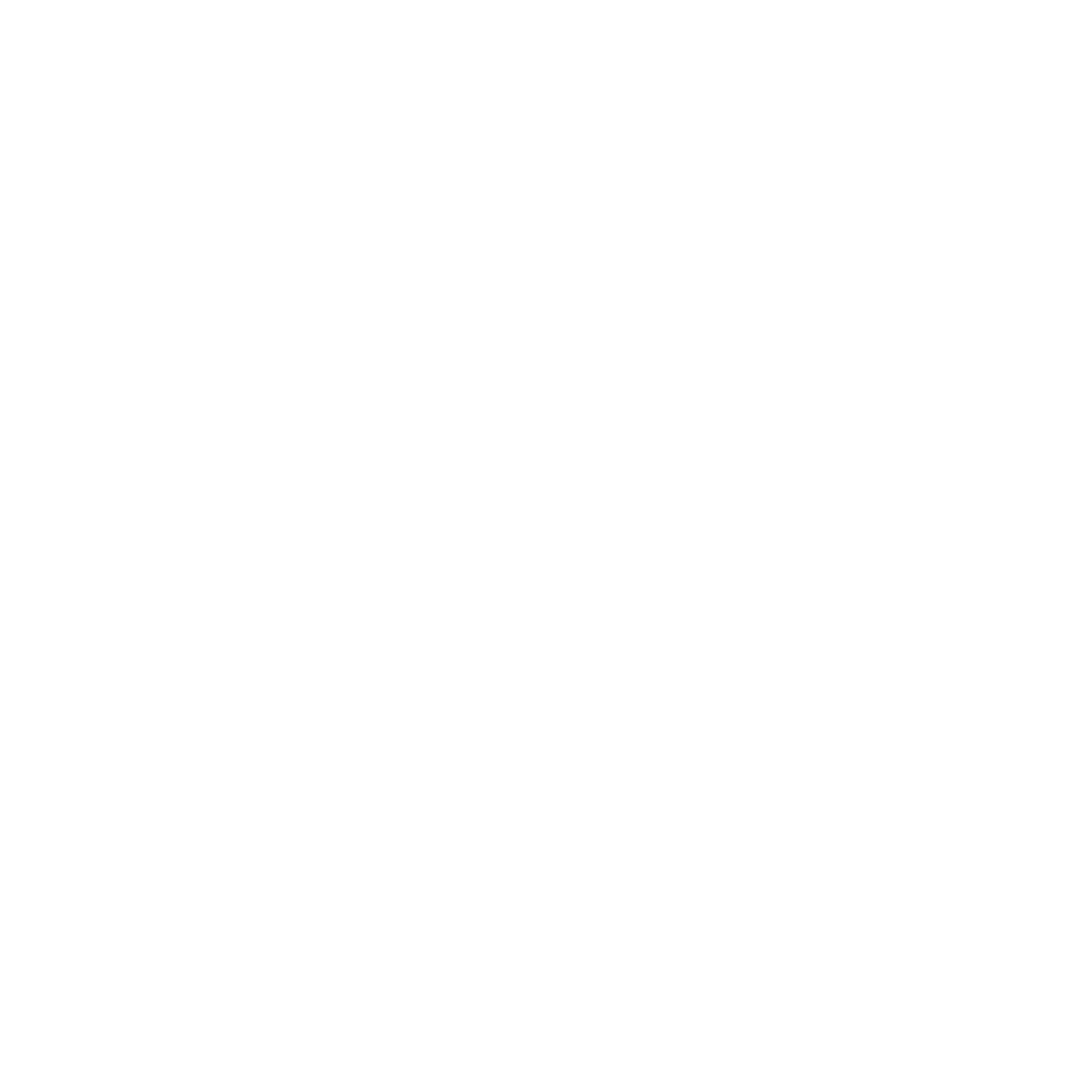Pinpoint the bounding box coordinates of the clickable element to carry out the following instruction: "Go to Home."

[0.038, 0.155, 0.962, 0.219]